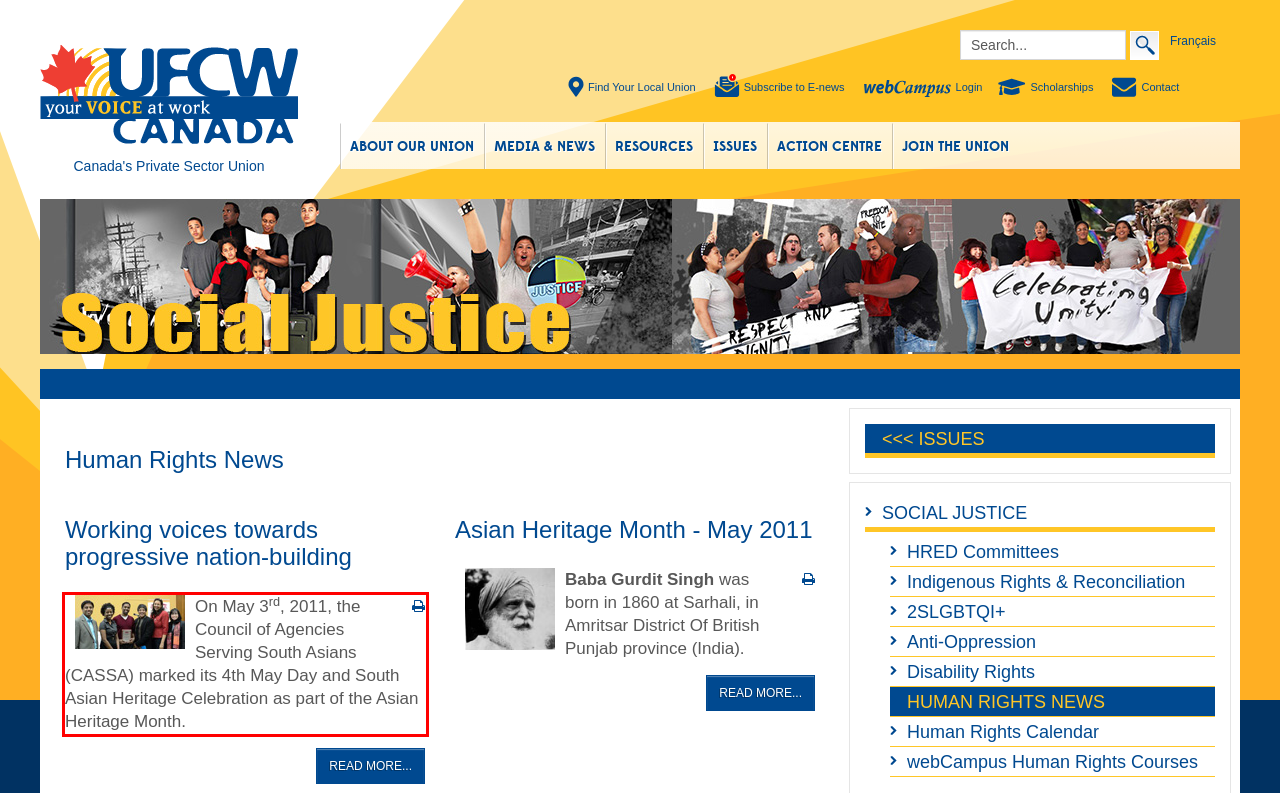You are given a screenshot showing a webpage with a red bounding box. Perform OCR to capture the text within the red bounding box.

On May 3rd, 2011, the Council of Agencies Serving South Asians (CASSA) marked its 4th May Day and South Asian Heritage Celebration as part of the Asian Heritage Month.